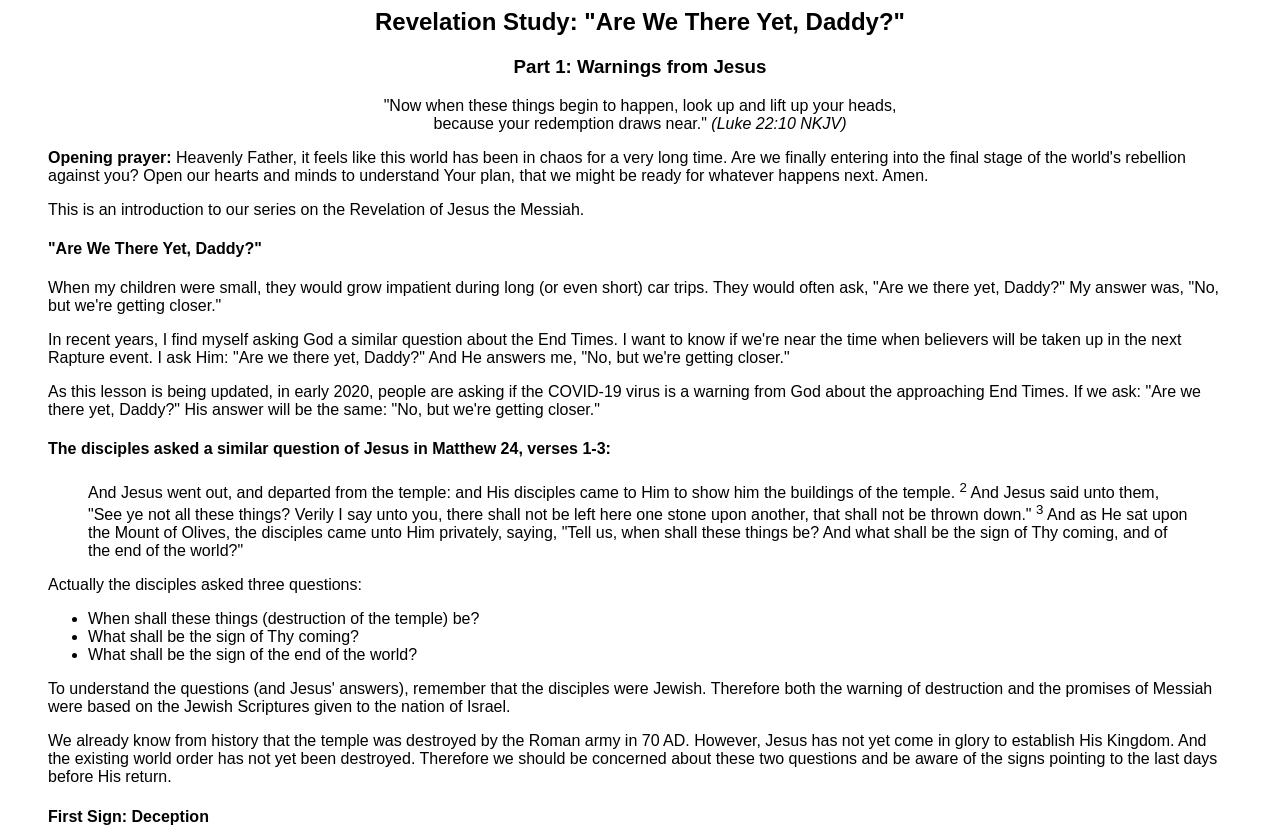What is the author's concern about the End Times?
Using the information from the image, provide a comprehensive answer to the question.

The author is concerned about two questions related to the End Times, namely 'What shall be the sign of Thy coming?' and 'What shall be the sign of the end of the world?' as mentioned in the paragraph starting with 'We already know from history...'.